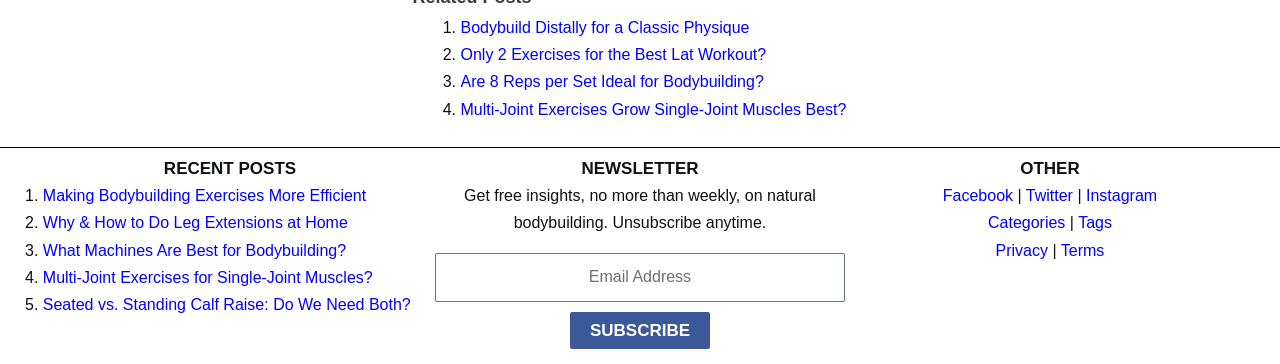What is the topic of the webpage?
Relying on the image, give a concise answer in one word or a brief phrase.

Bodybuilding